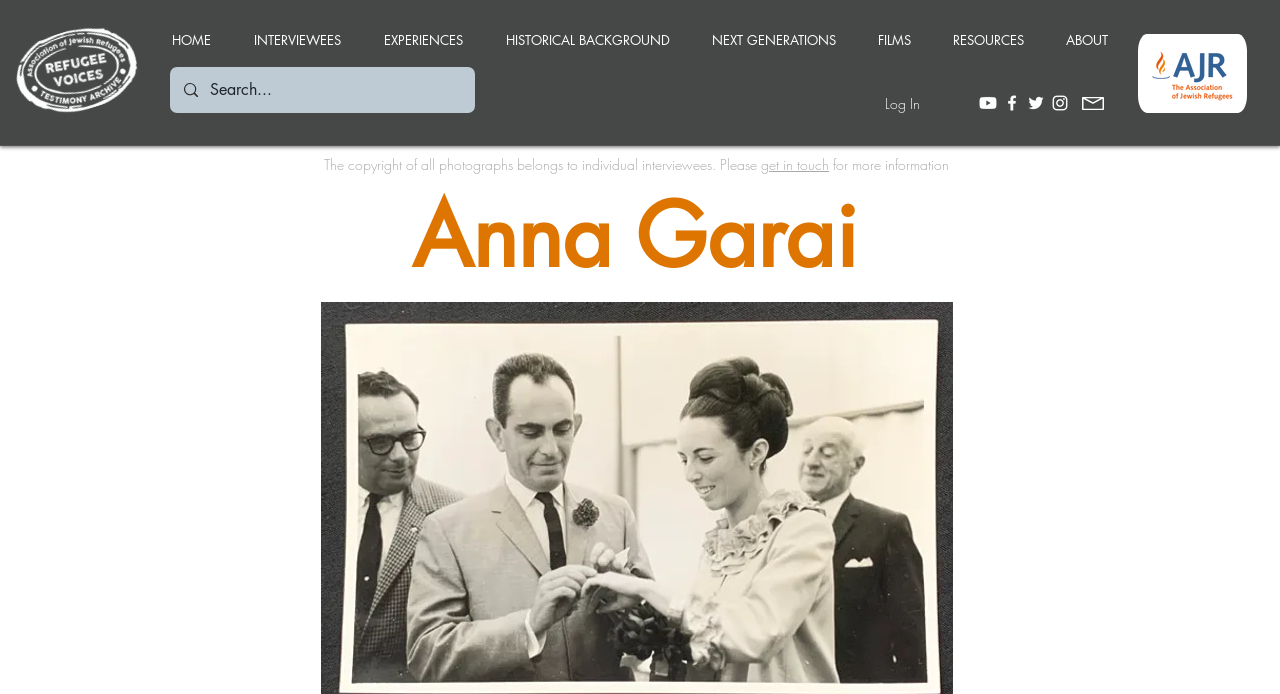Kindly determine the bounding box coordinates for the clickable area to achieve the given instruction: "Search for something".

[0.164, 0.097, 0.338, 0.163]